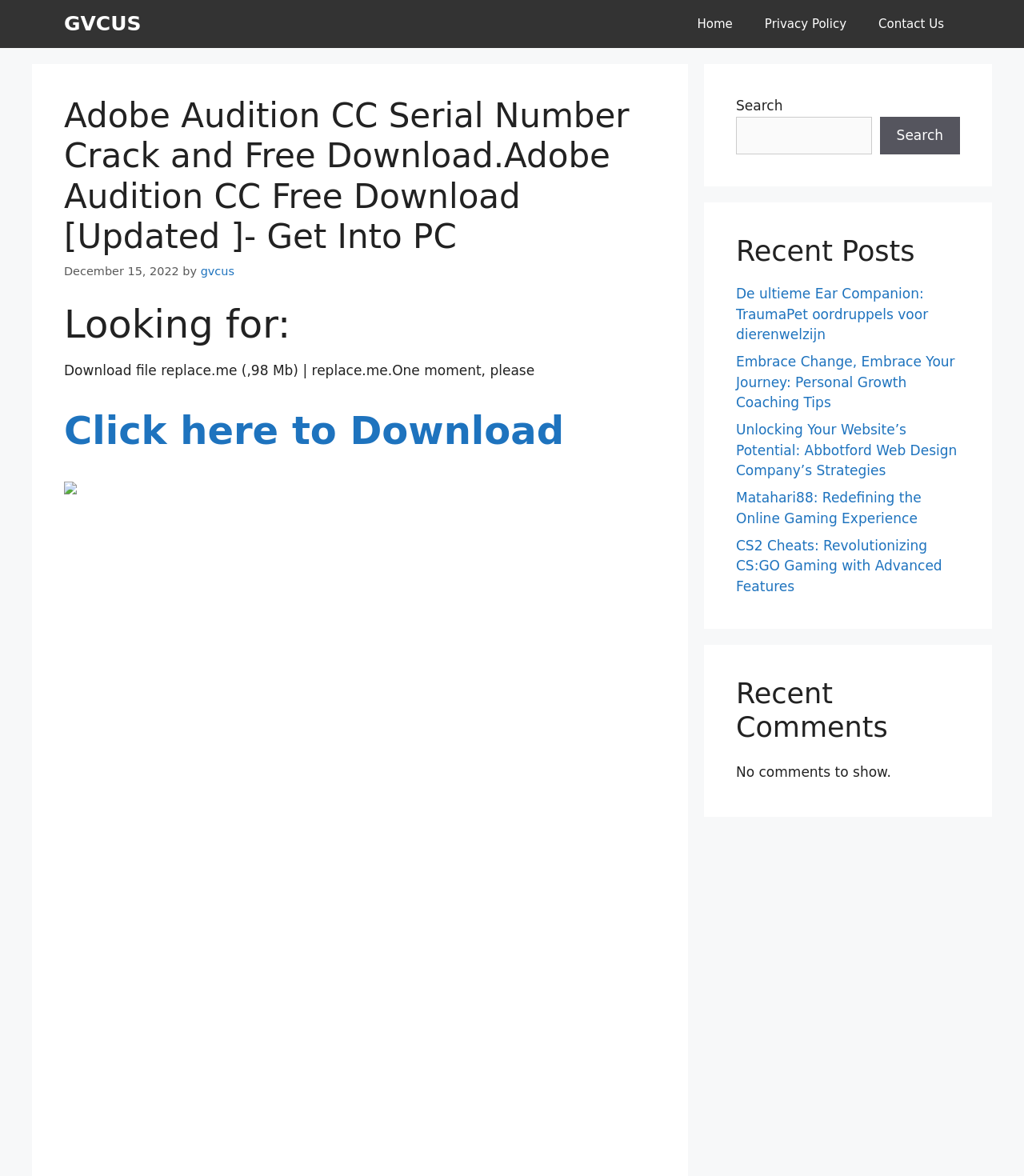Identify the bounding box coordinates of the region that needs to be clicked to carry out this instruction: "Click on the 'GVCUS' link". Provide these coordinates as four float numbers ranging from 0 to 1, i.e., [left, top, right, bottom].

[0.062, 0.0, 0.138, 0.041]